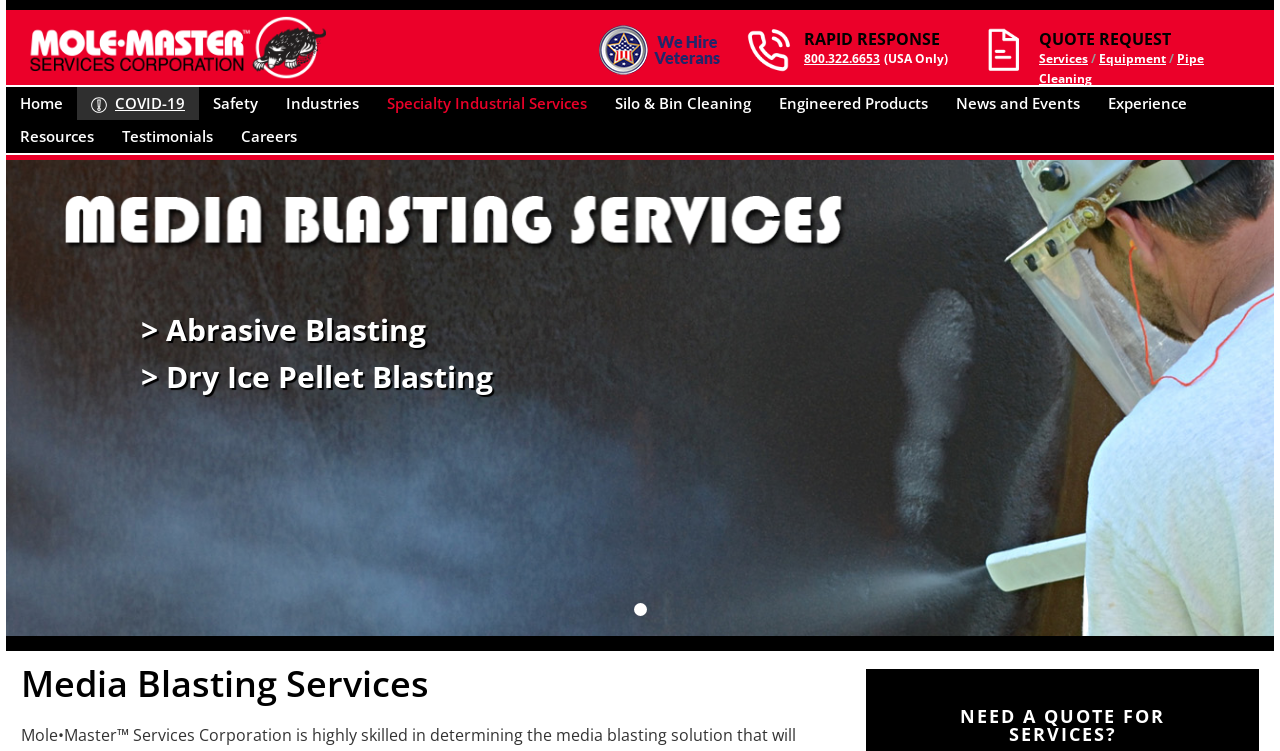Locate the bounding box coordinates of the area where you should click to accomplish the instruction: "Click the Home link".

[0.005, 0.116, 0.06, 0.16]